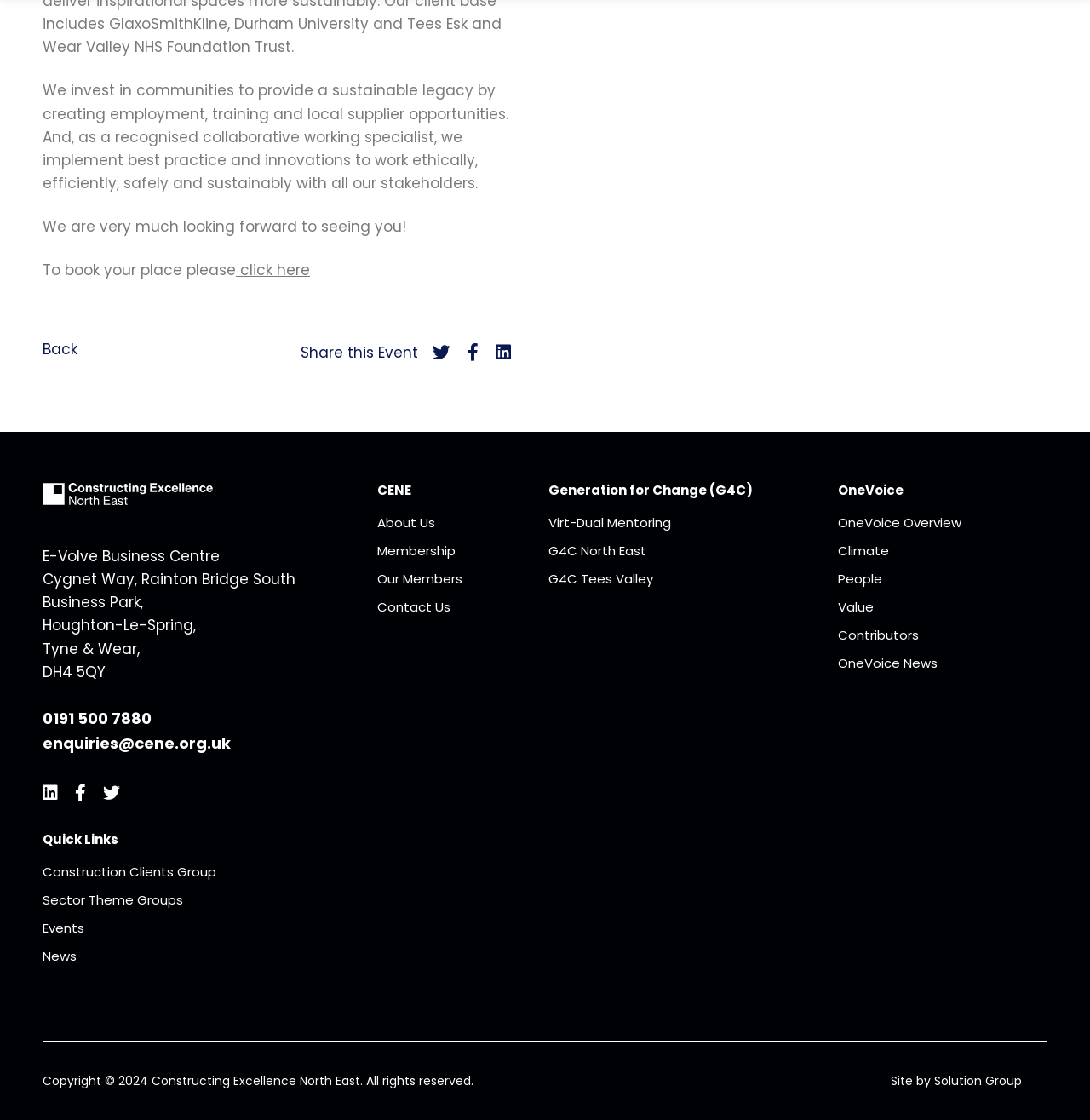Find the bounding box coordinates of the element to click in order to complete the given instruction: "Click 'click here' to book a place."

[0.216, 0.232, 0.284, 0.25]